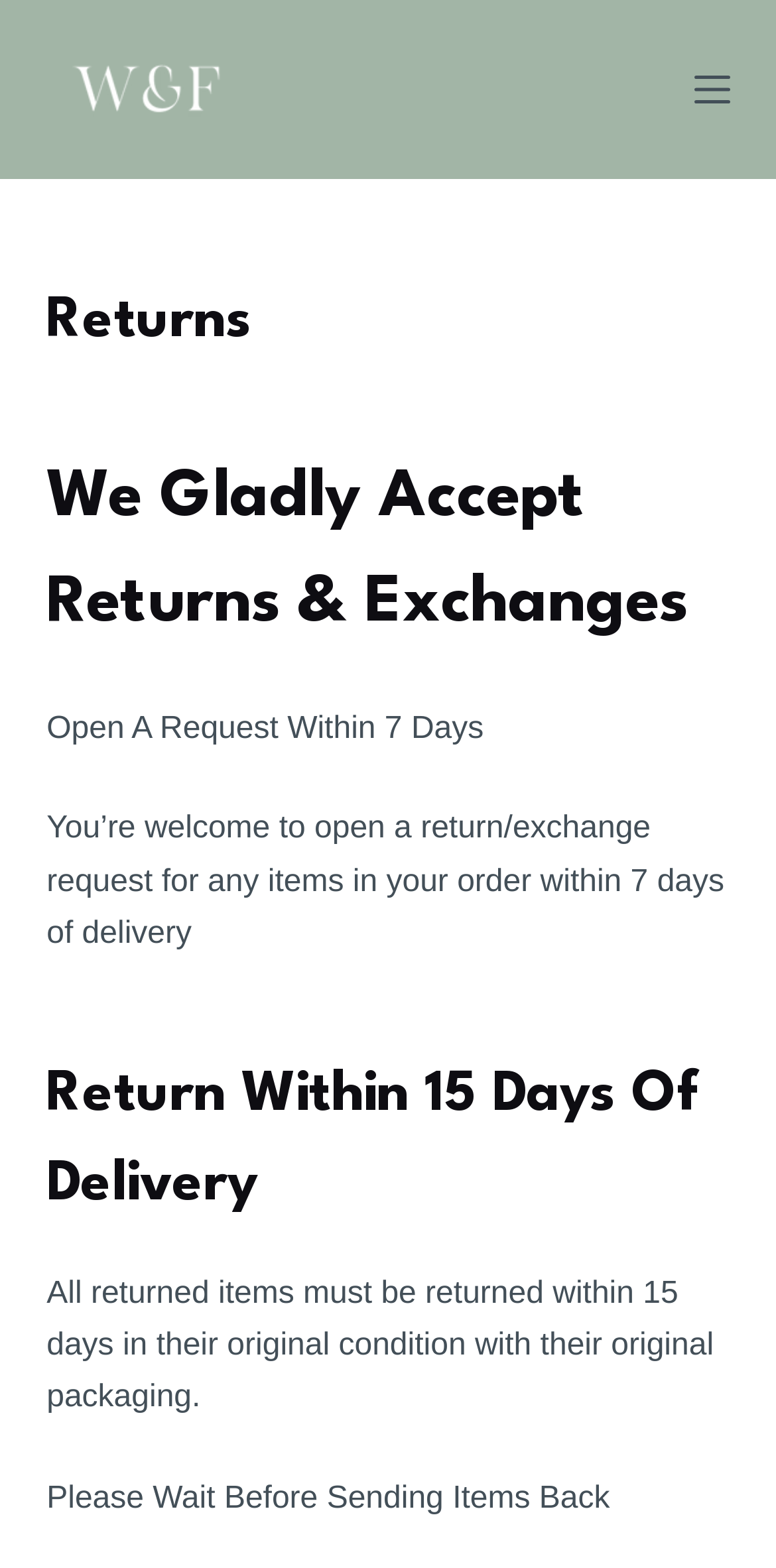What is the name of the shop?
Refer to the image and give a detailed answer to the question.

The name of the shop can be found in the top-left corner of the webpage, where the logo is located. The text 'The Wanderlost Shop' is written in a bold font, indicating that it is the title of the shop.